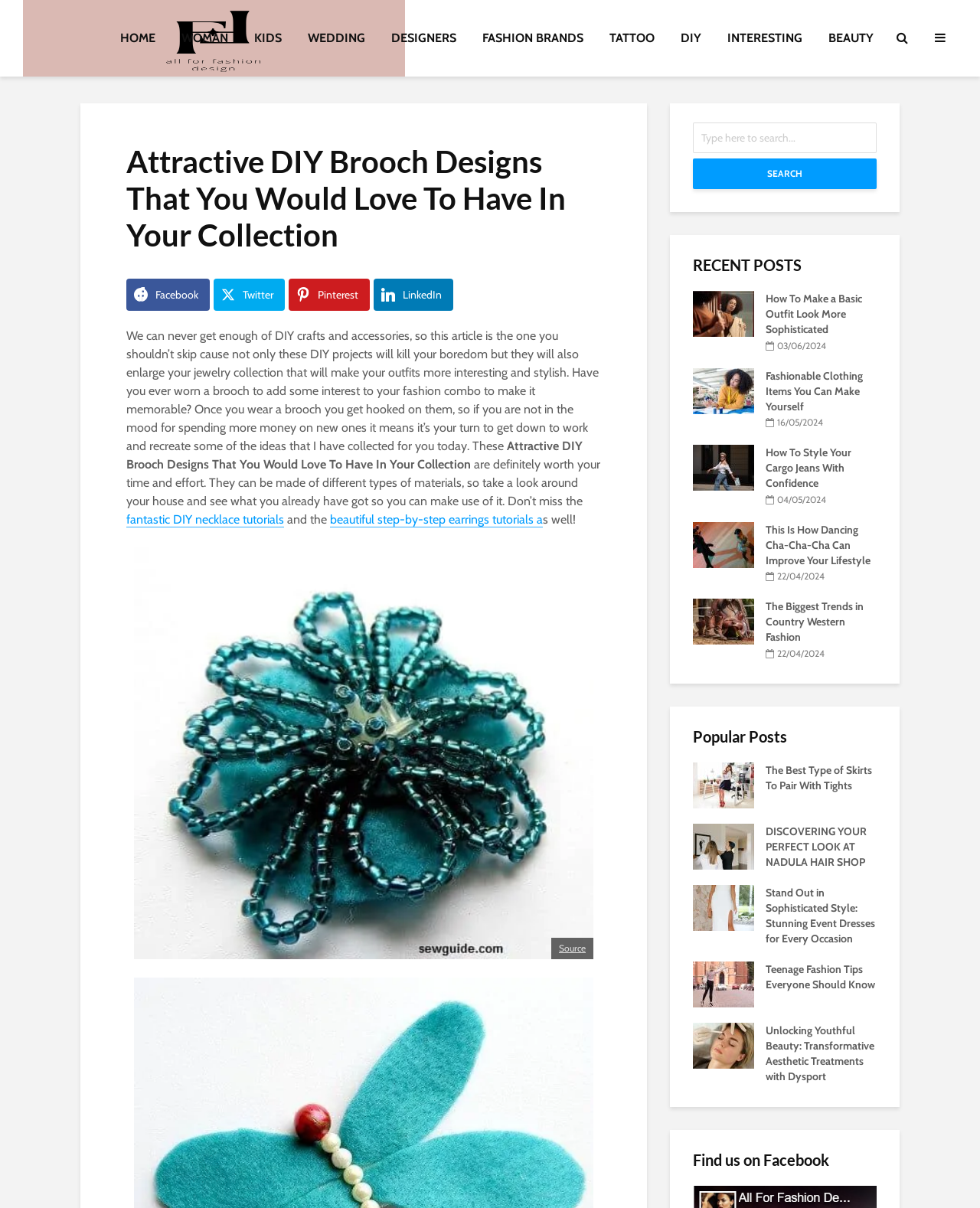Locate the bounding box coordinates of the element to click to perform the following action: 'View the 'Attractive DIY Brooch Designs That You Would Love To Have In Your Collection' image'. The coordinates should be given as four float values between 0 and 1, in the form of [left, top, right, bottom].

[0.137, 0.453, 0.605, 0.794]